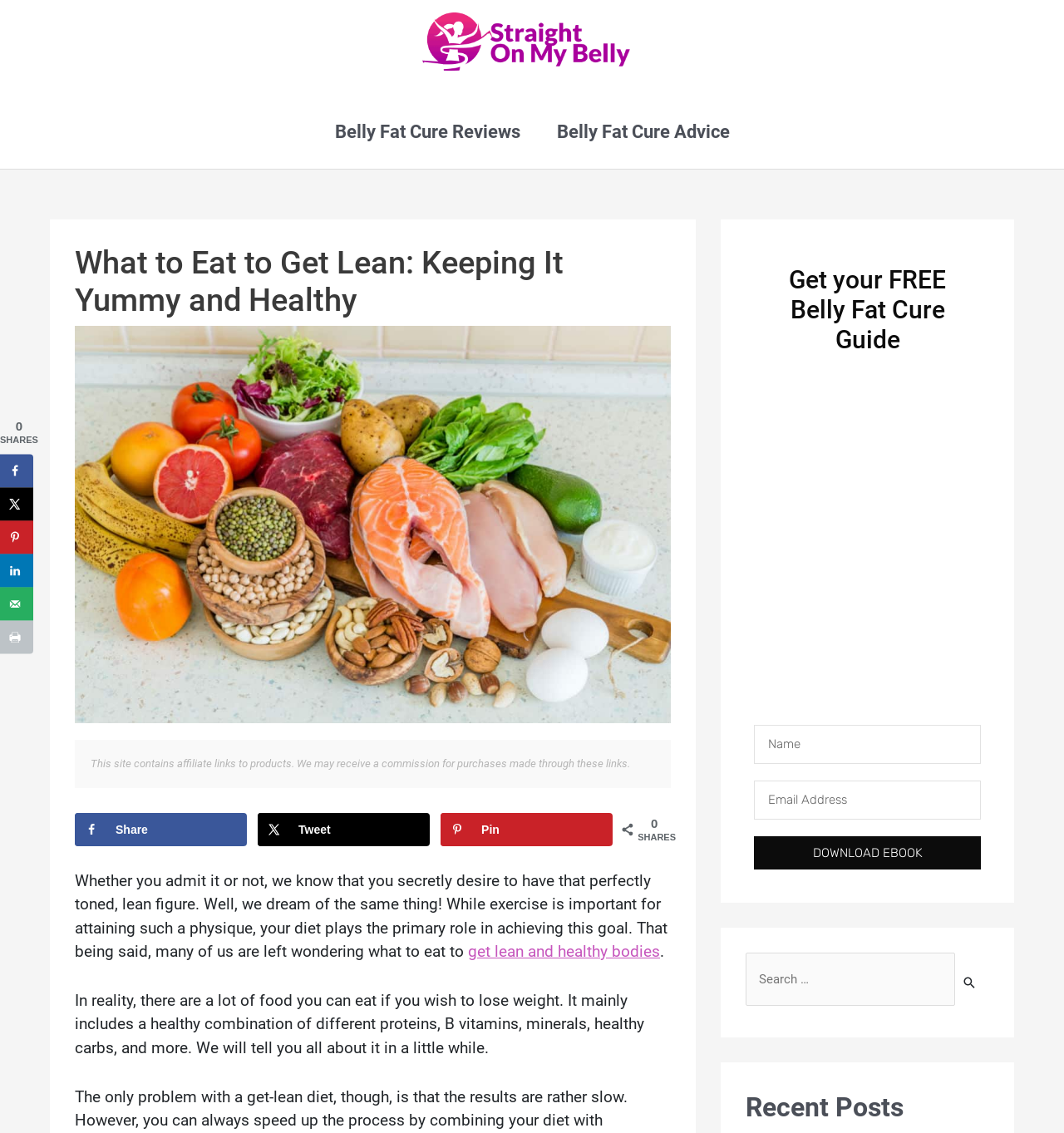Pinpoint the bounding box coordinates of the clickable element to carry out the following instruction: "Share on Facebook."

[0.0, 0.401, 0.031, 0.43]